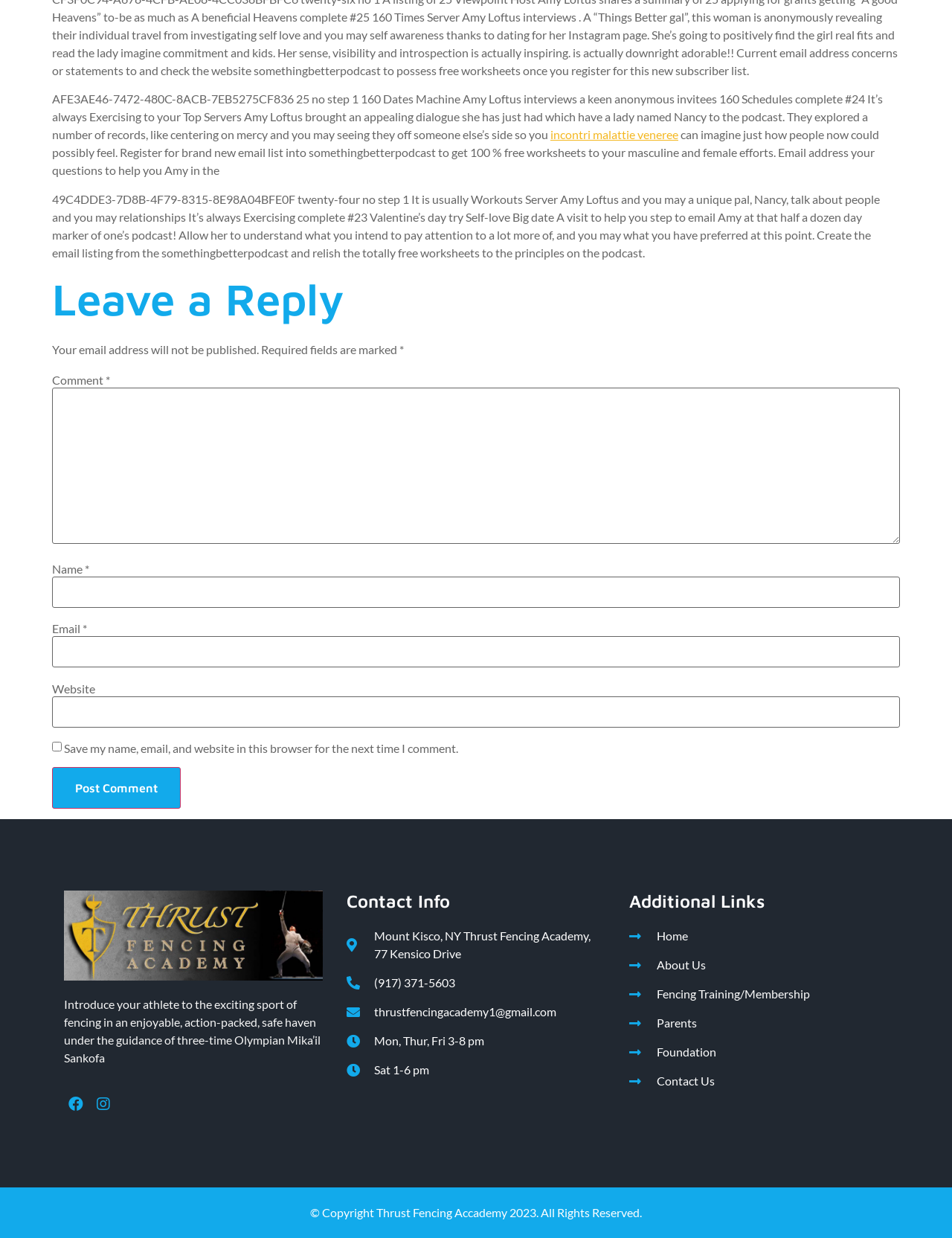Please identify the bounding box coordinates for the region that you need to click to follow this instruction: "Leave a comment".

[0.055, 0.22, 0.945, 0.266]